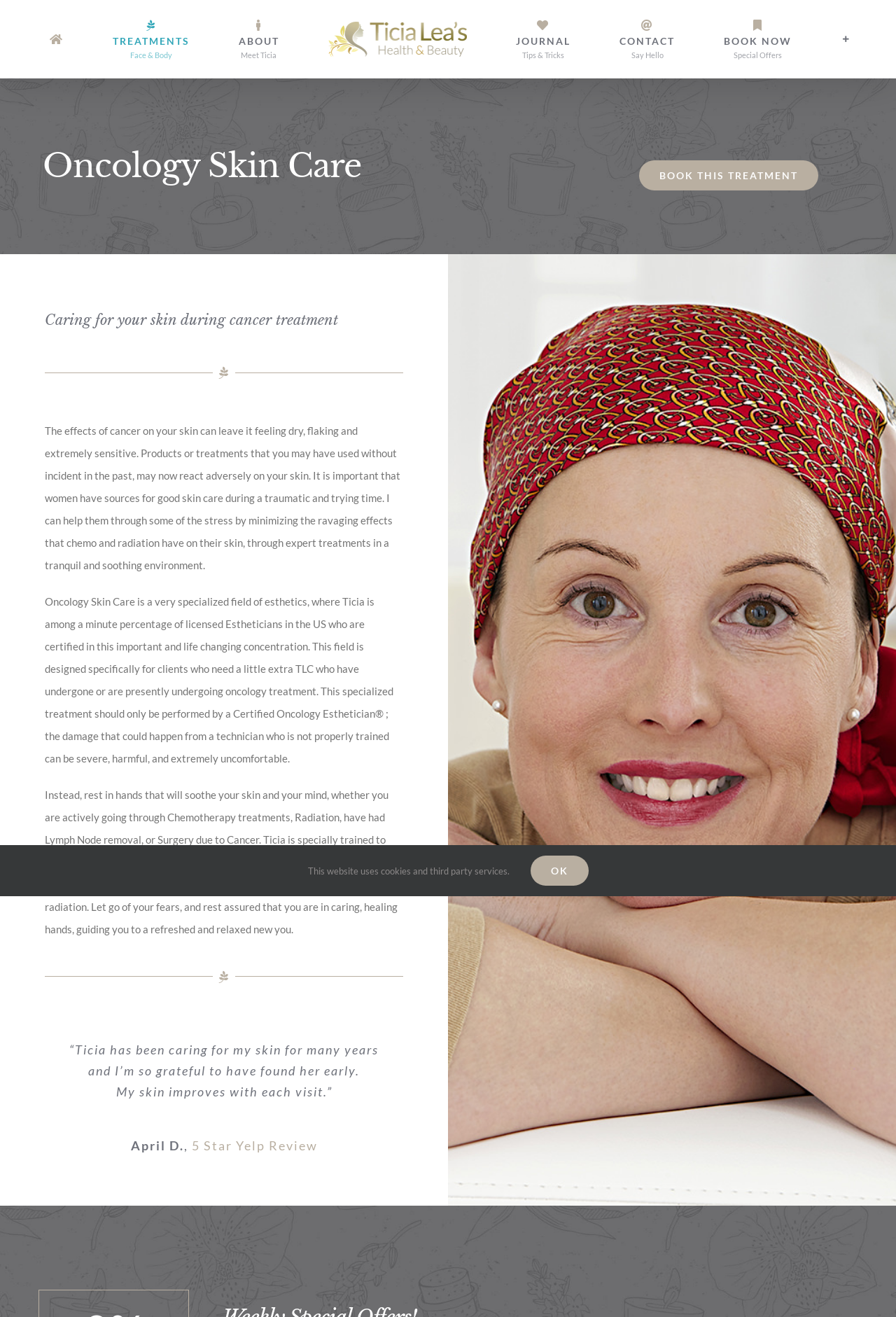Locate the bounding box of the UI element with the following description: "Ok".

[0.592, 0.65, 0.657, 0.673]